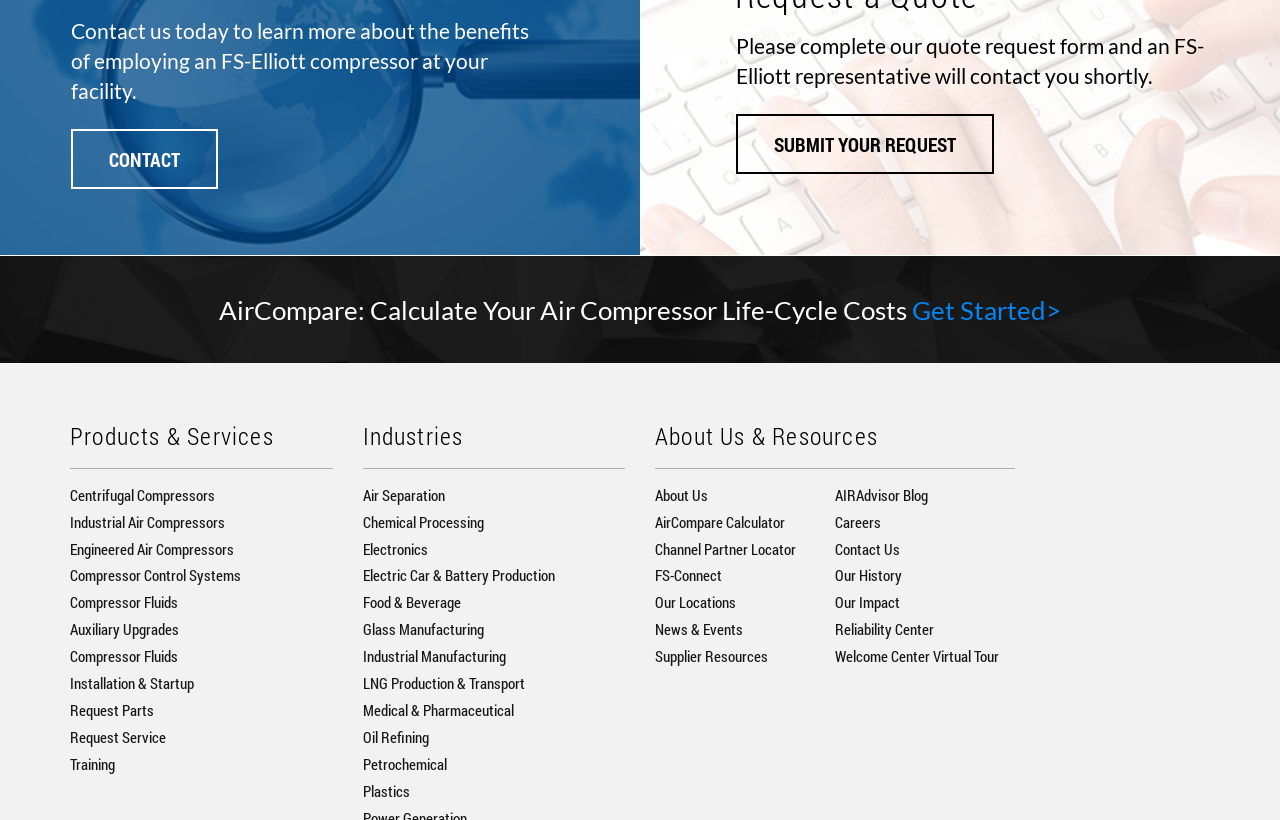Please identify the bounding box coordinates of the element's region that needs to be clicked to fulfill the following instruction: "Learn more about centrifugal compressors". The bounding box coordinates should consist of four float numbers between 0 and 1, i.e., [left, top, right, bottom].

[0.055, 0.591, 0.168, 0.615]